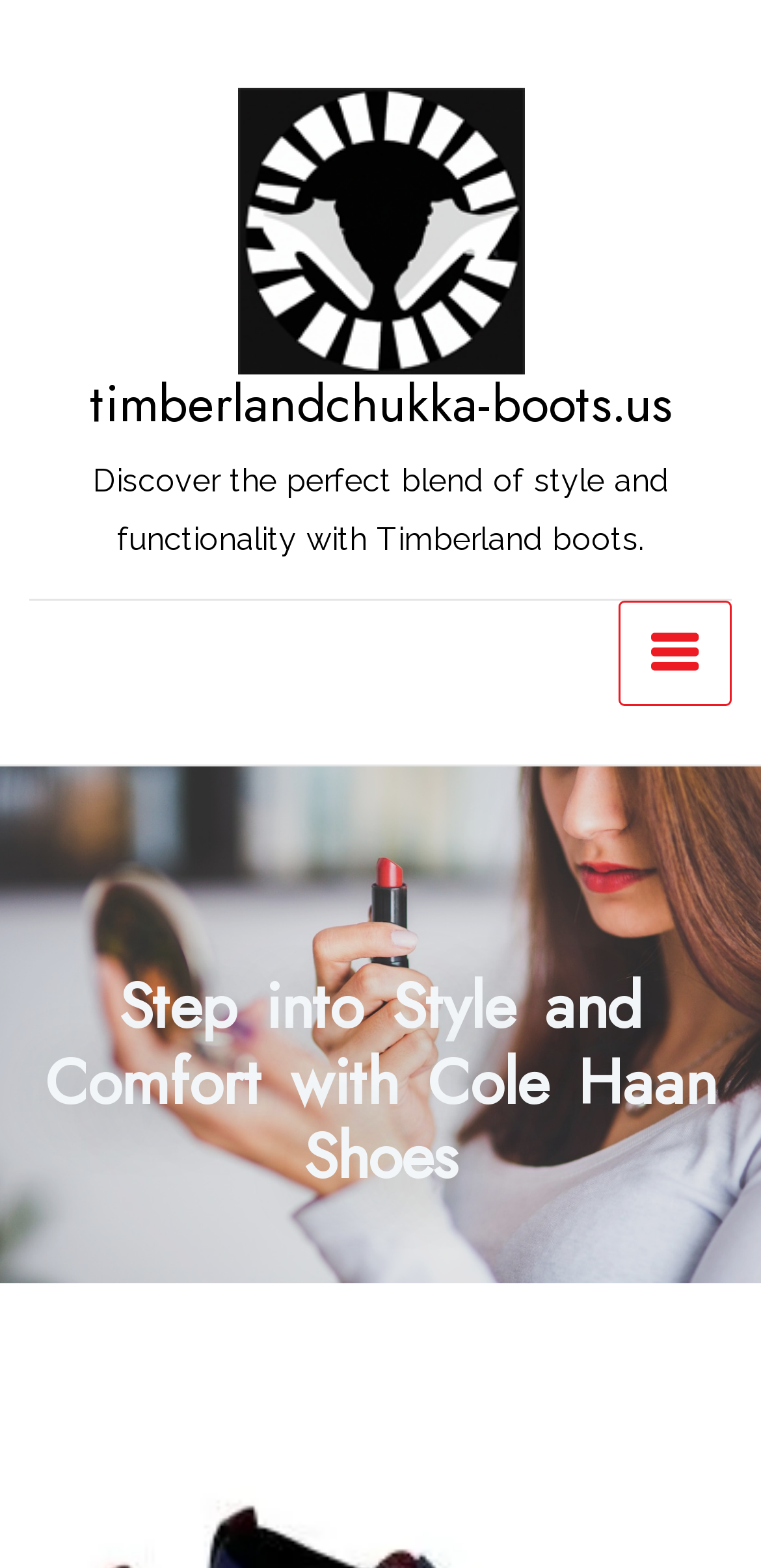Determine the bounding box for the UI element described here: "timberlandchukka-boots.us".

[0.118, 0.234, 0.882, 0.281]